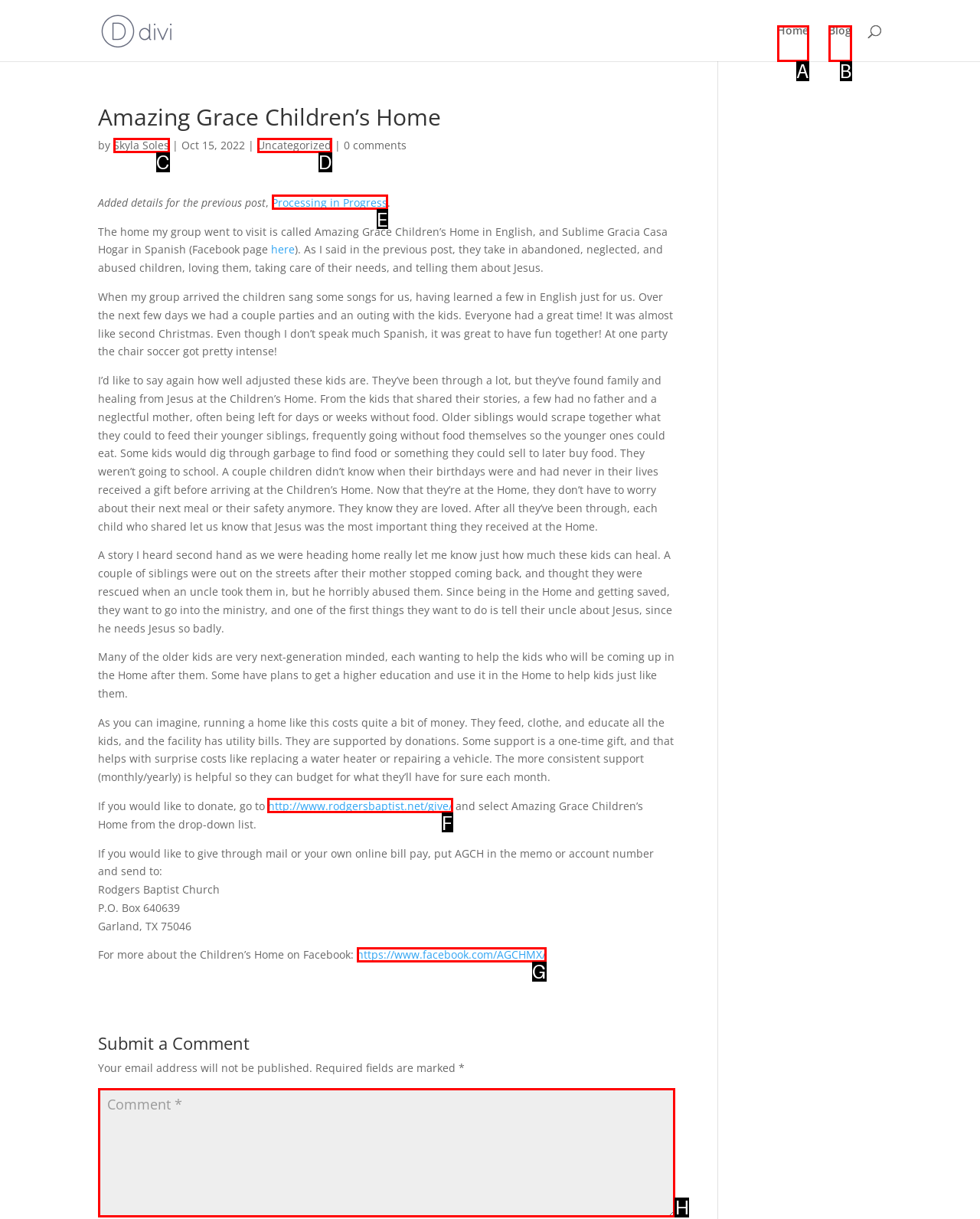Point out the option that needs to be clicked to fulfill the following instruction: Donate to Amazing Grace Children’s Home
Answer with the letter of the appropriate choice from the listed options.

F